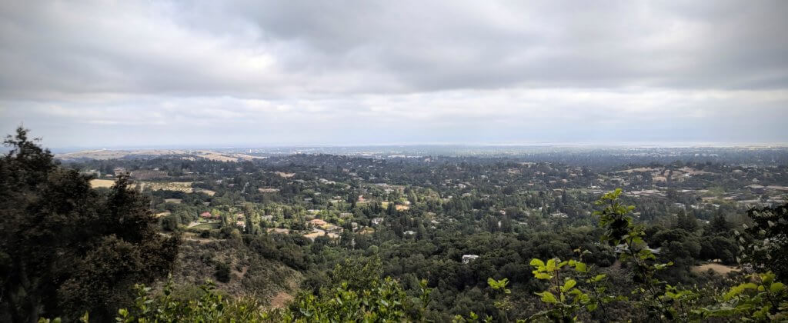Look at the image and answer the question in detail:
What adds depth to the vista?

The caption states that the cloudy sky 'adds depth to the vista', contrasting with the vibrant greenery below, which suggests that the cloudy sky provides a sense of layering and dimensionality to the overall scene.